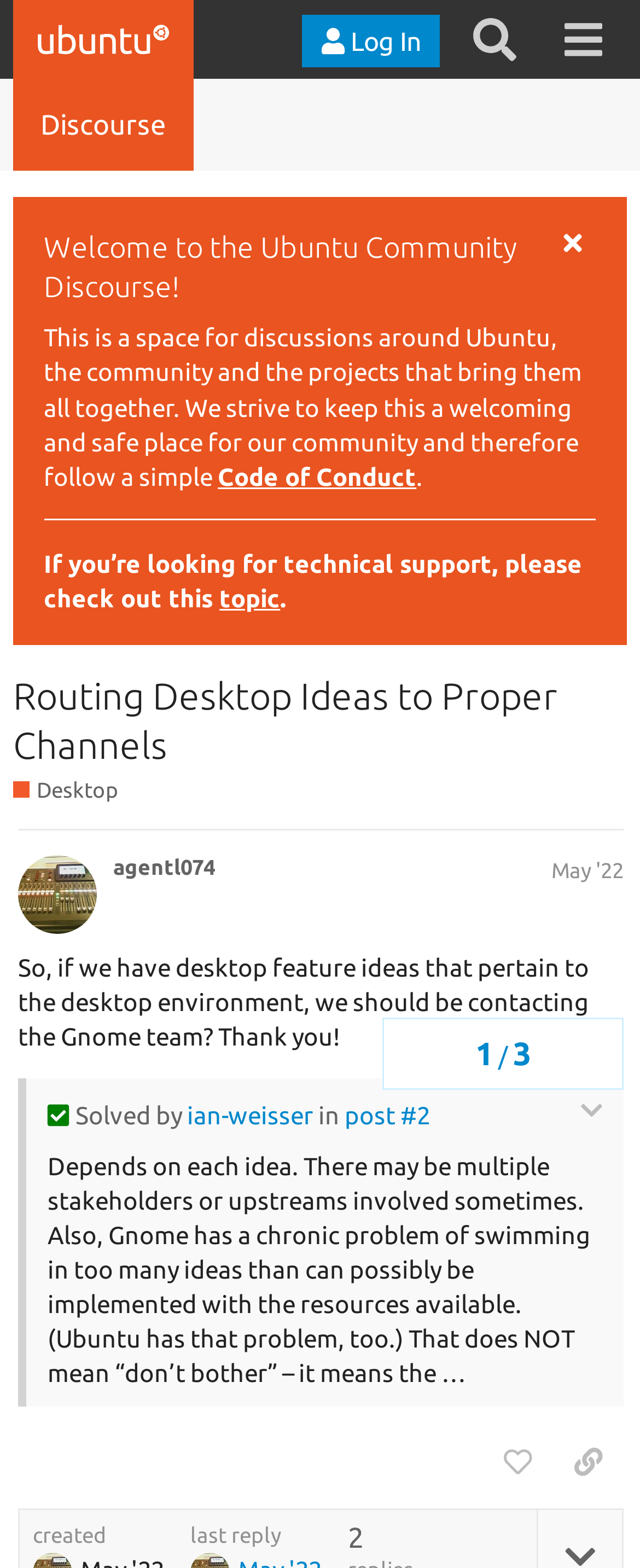Please find the bounding box coordinates of the section that needs to be clicked to achieve this instruction: "Read the topic progress".

[0.597, 0.649, 0.974, 0.695]